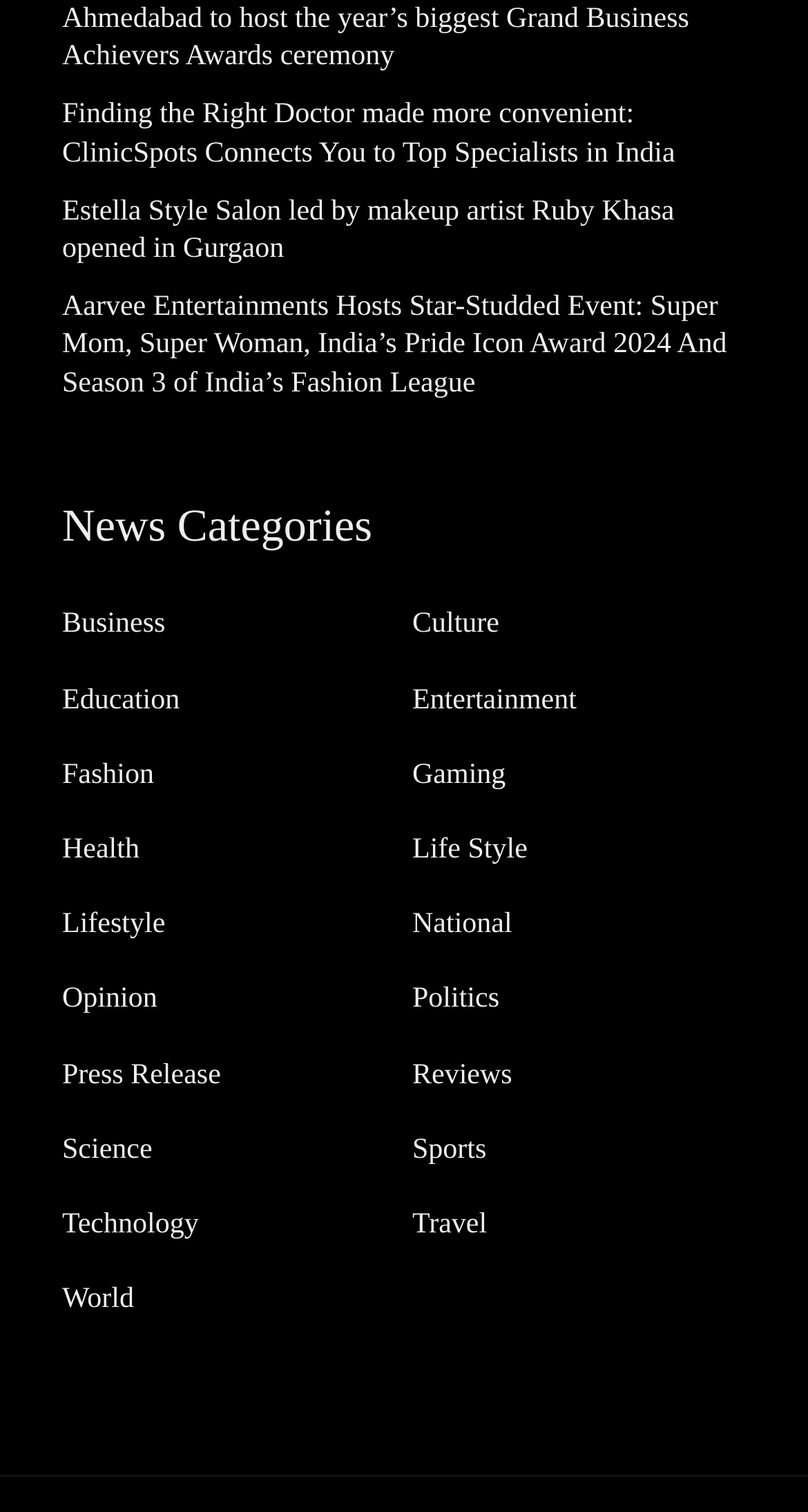Answer the question with a brief word or phrase:
How many news categories are available?

20